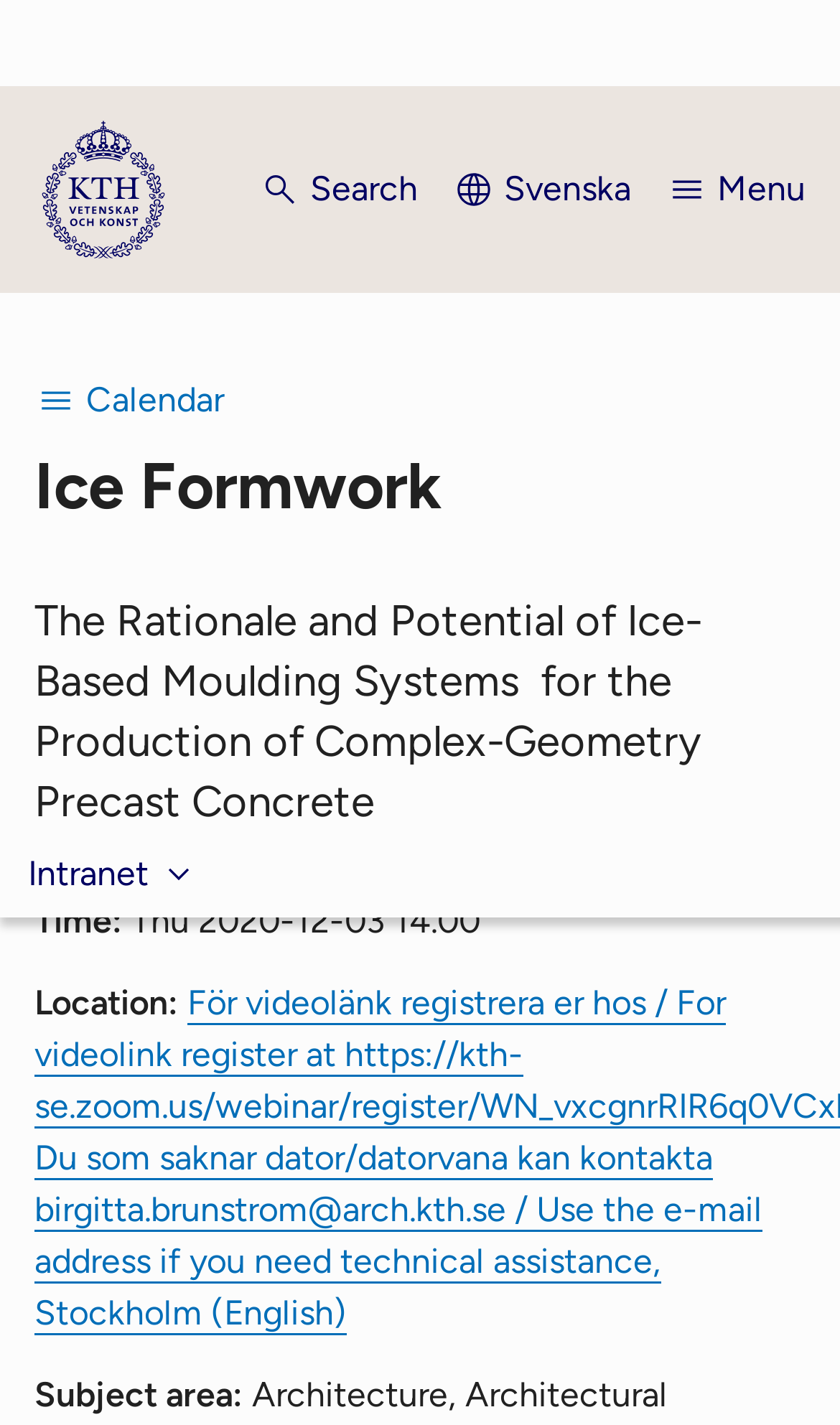Look at the image and answer the question in detail:
Who is the opponent of the doctoral student?

I found the answer by looking at the 'Opponent:' label and its corresponding text, which mentions the opponent's name as 'Prof. Dr.-Ing. Harald Kloft'.